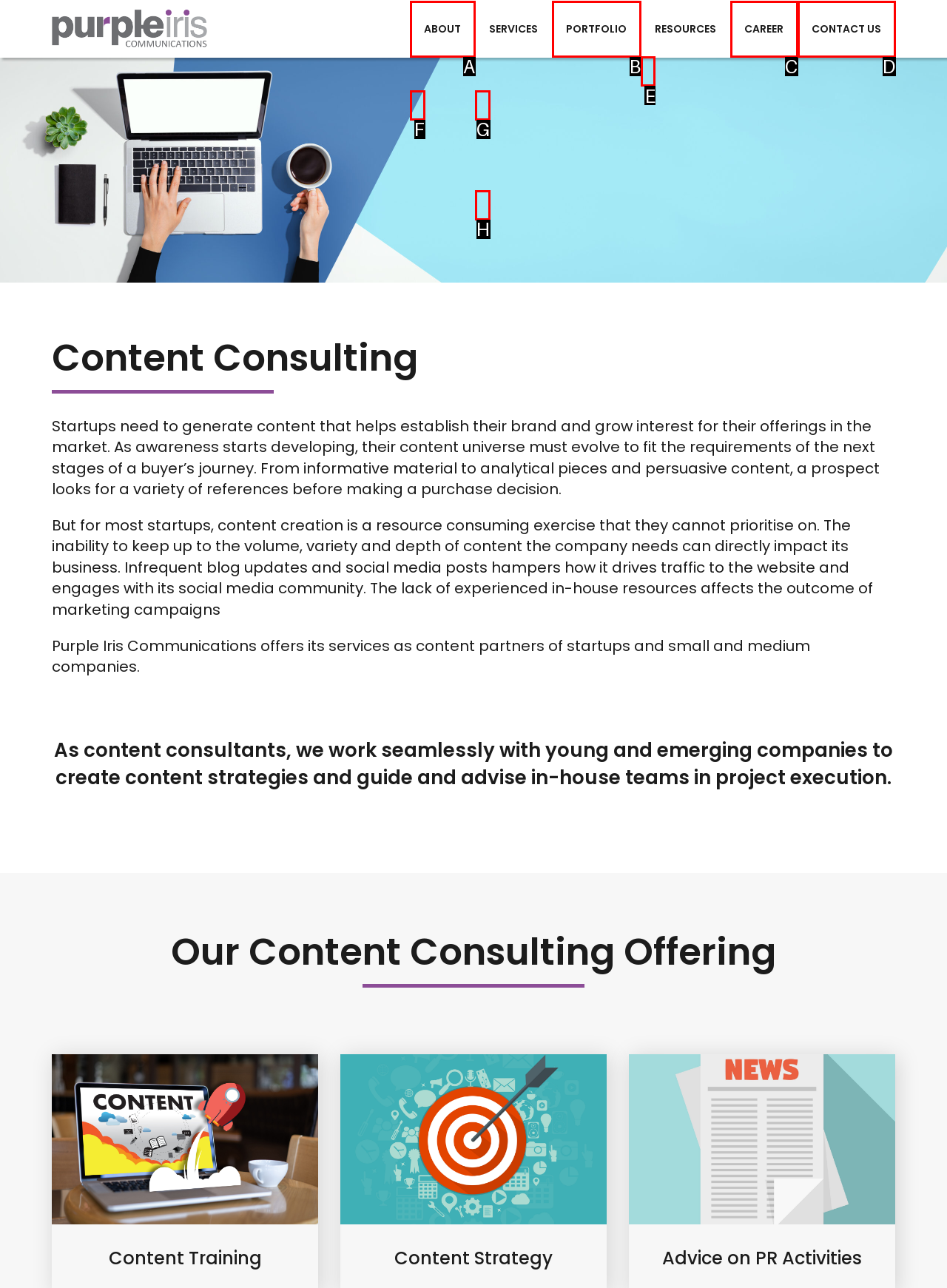Select the proper UI element to click in order to perform the following task: Read the blog. Indicate your choice with the letter of the appropriate option.

E